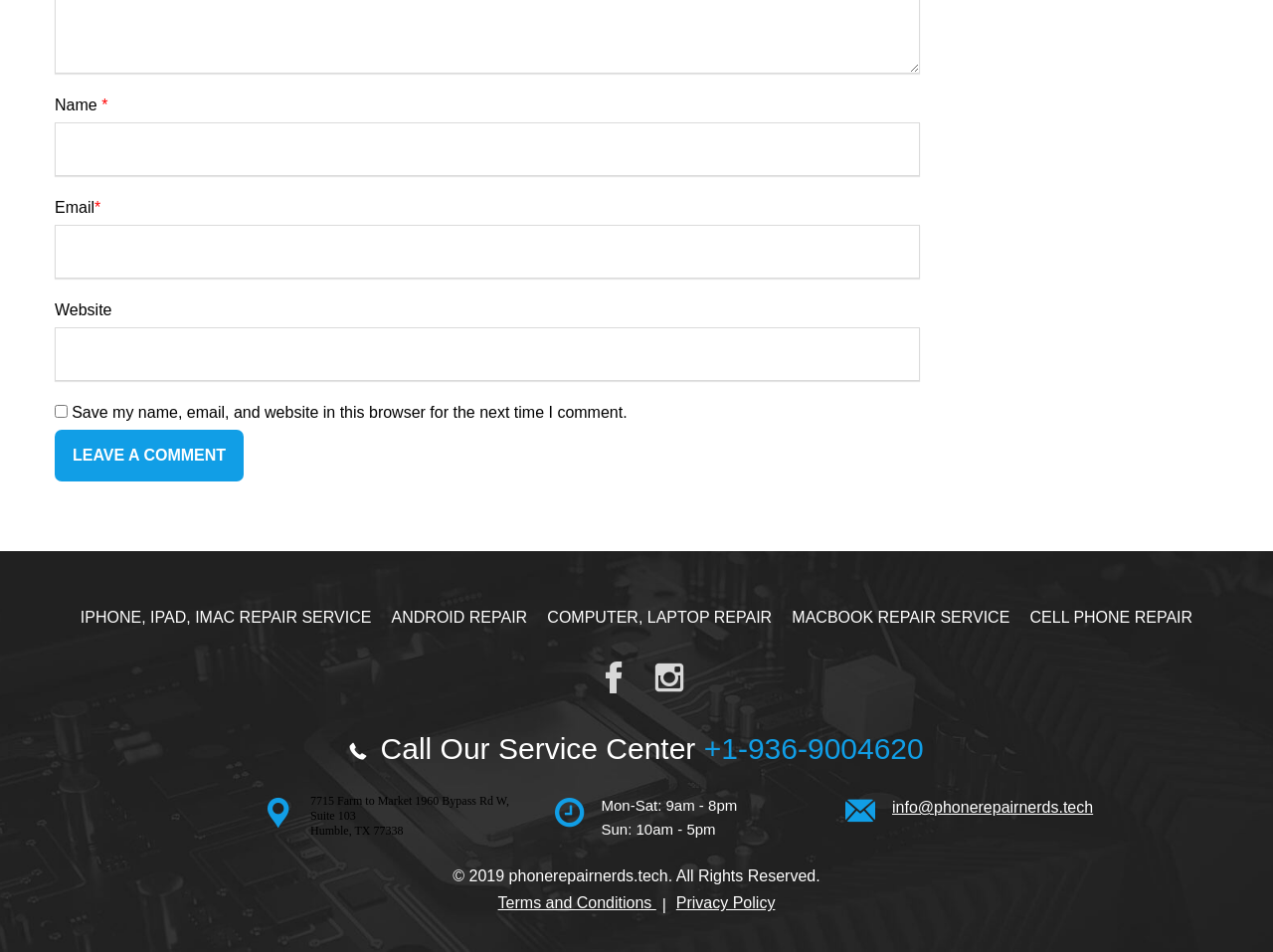Please identify the bounding box coordinates of the element's region that needs to be clicked to fulfill the following instruction: "Enter your name". The bounding box coordinates should consist of four float numbers between 0 and 1, i.e., [left, top, right, bottom].

[0.043, 0.129, 0.723, 0.185]